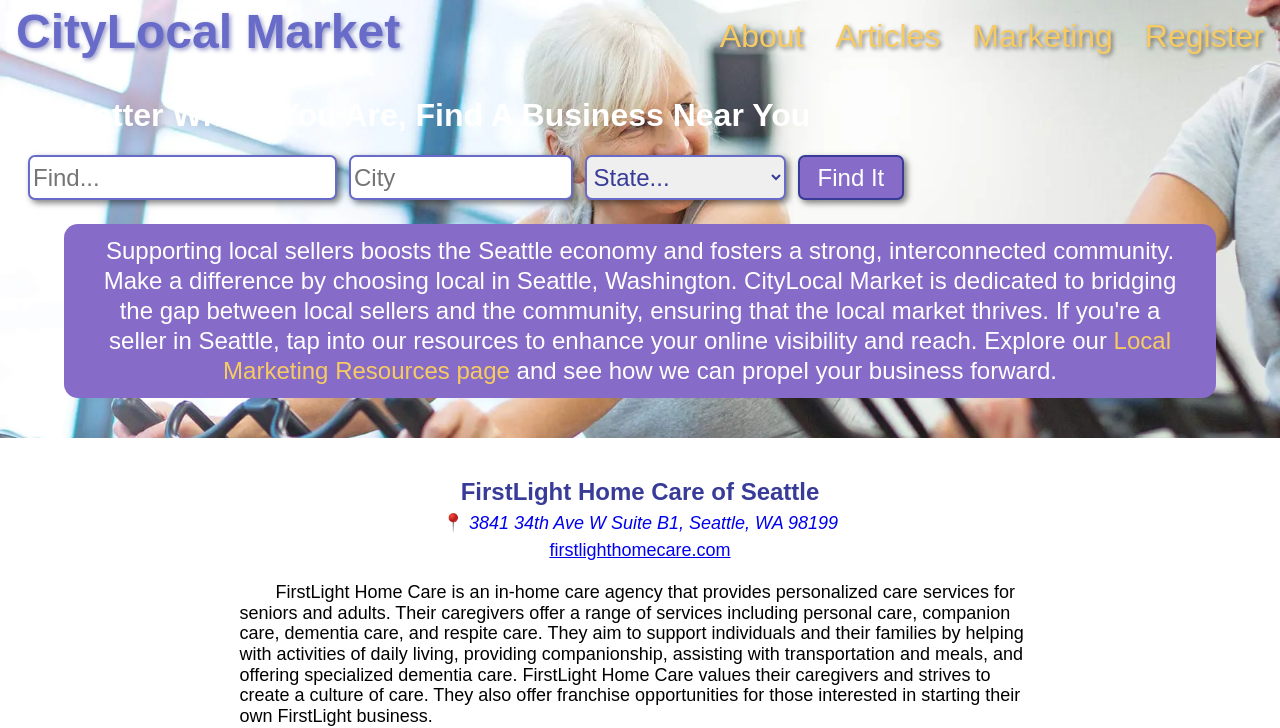Please identify the bounding box coordinates of the region to click in order to complete the given instruction: "Get directions to FirstLight Home Care of Seattle". The coordinates should be four float numbers between 0 and 1, i.e., [left, top, right, bottom].

[0.021, 0.7, 0.979, 0.737]